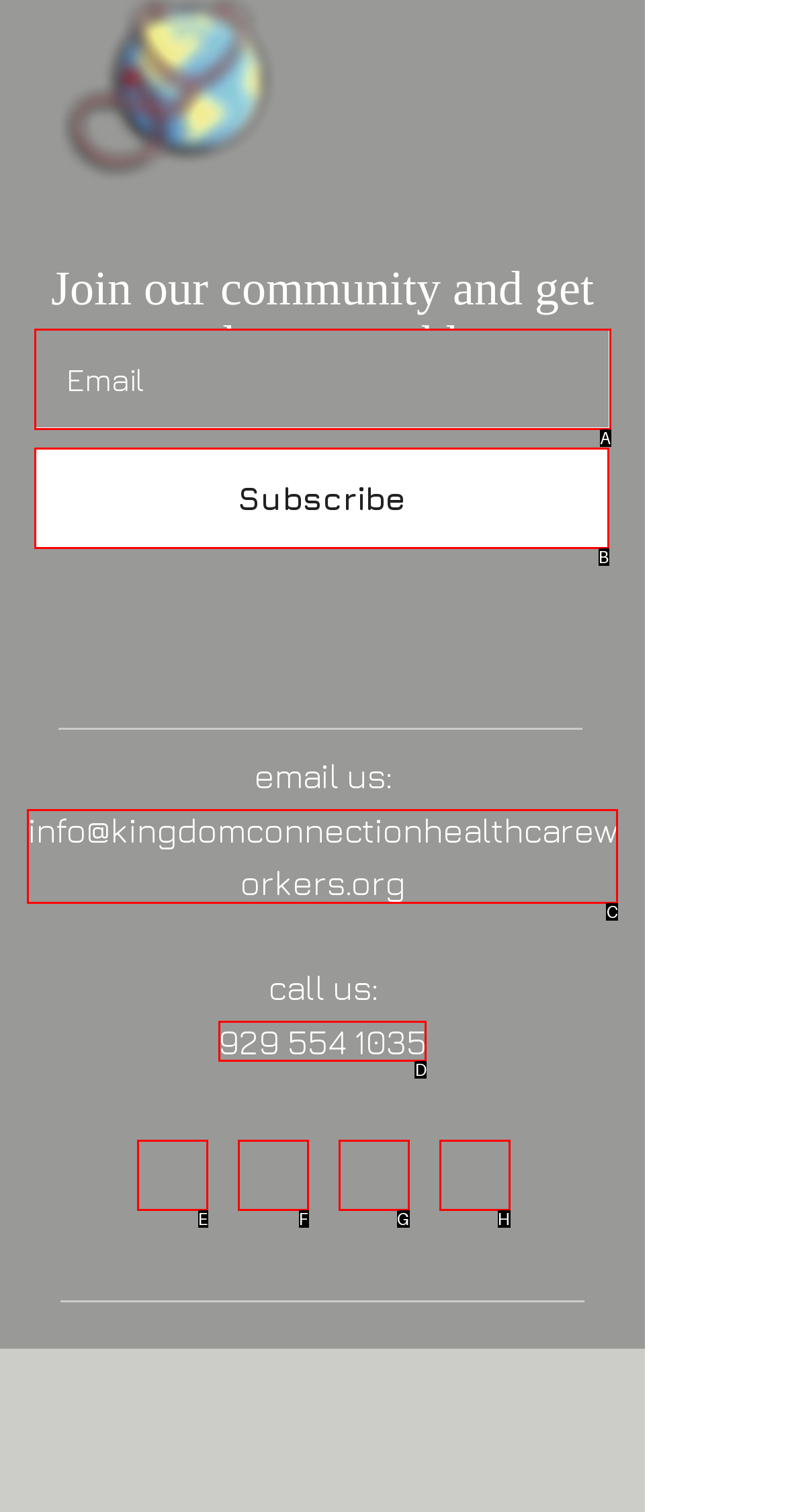Identify the matching UI element based on the description: Beef & Broccoli Stir Fry
Reply with the letter from the available choices.

None